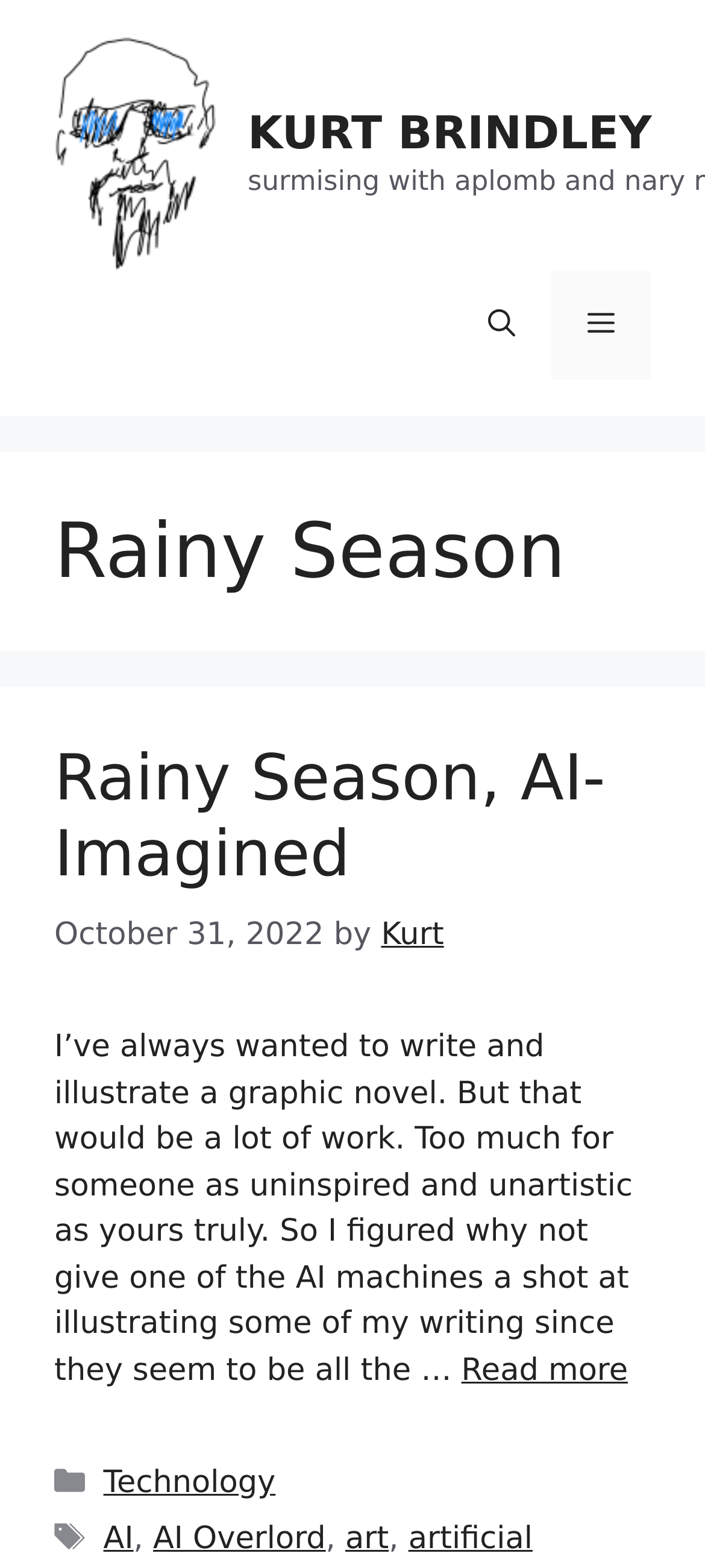Please mark the clickable region by giving the bounding box coordinates needed to complete this instruction: "open search".

[0.641, 0.173, 0.782, 0.242]